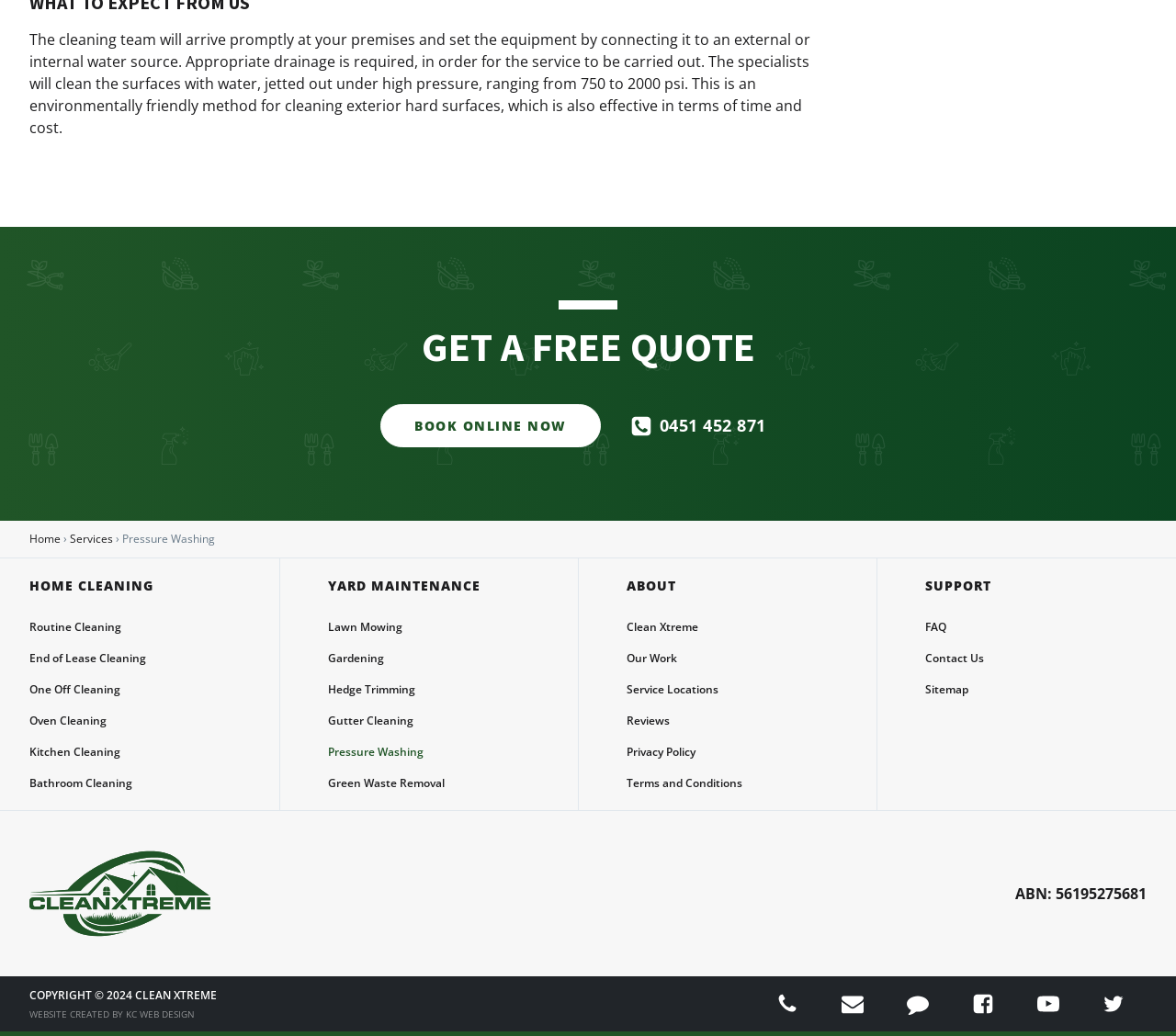What is the name of the company?
Answer the question with detailed information derived from the image.

The webpage has a logo and multiple links with the text 'Clean Xtreme', which suggests that it is the name of the company.